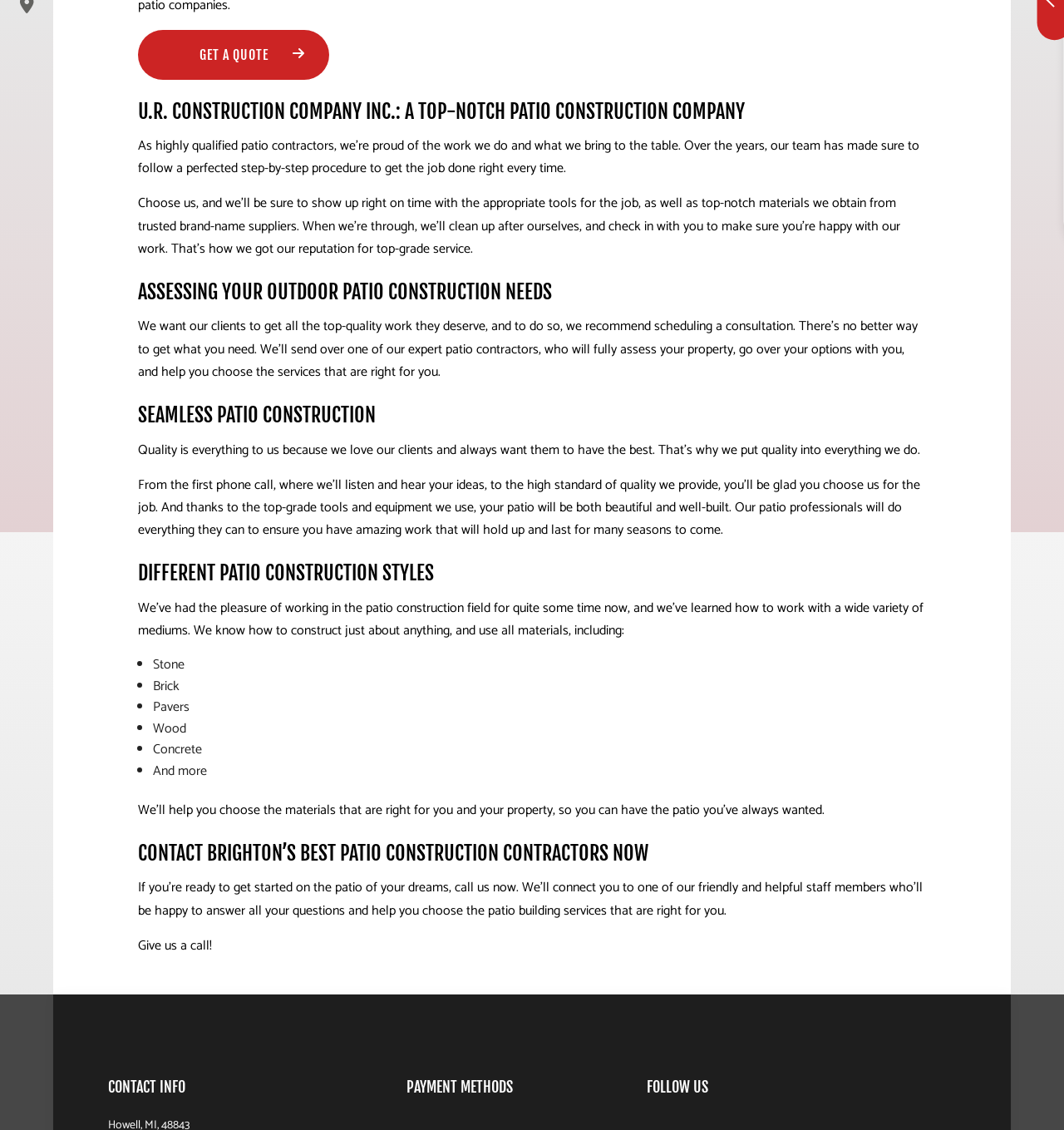Bounding box coordinates are specified in the format (top-left x, top-left y, bottom-right x, bottom-right y). All values are floating point numbers bounded between 0 and 1. Please provide the bounding box coordinate of the region this sentence describes: Get a Quote

[0.13, 0.026, 0.31, 0.07]